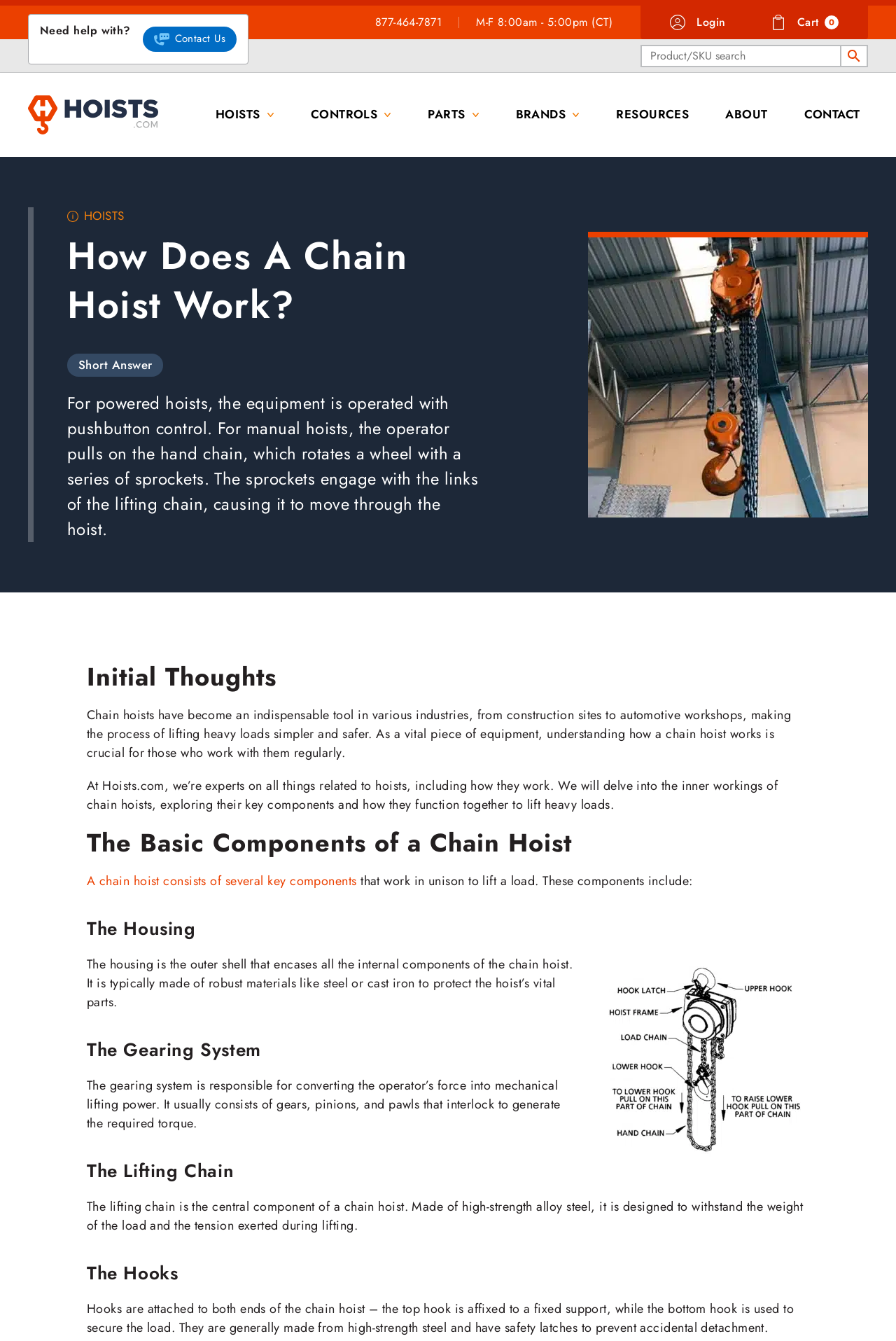Kindly determine the bounding box coordinates for the clickable area to achieve the given instruction: "Visit the HOISTS page".

[0.241, 0.054, 0.306, 0.117]